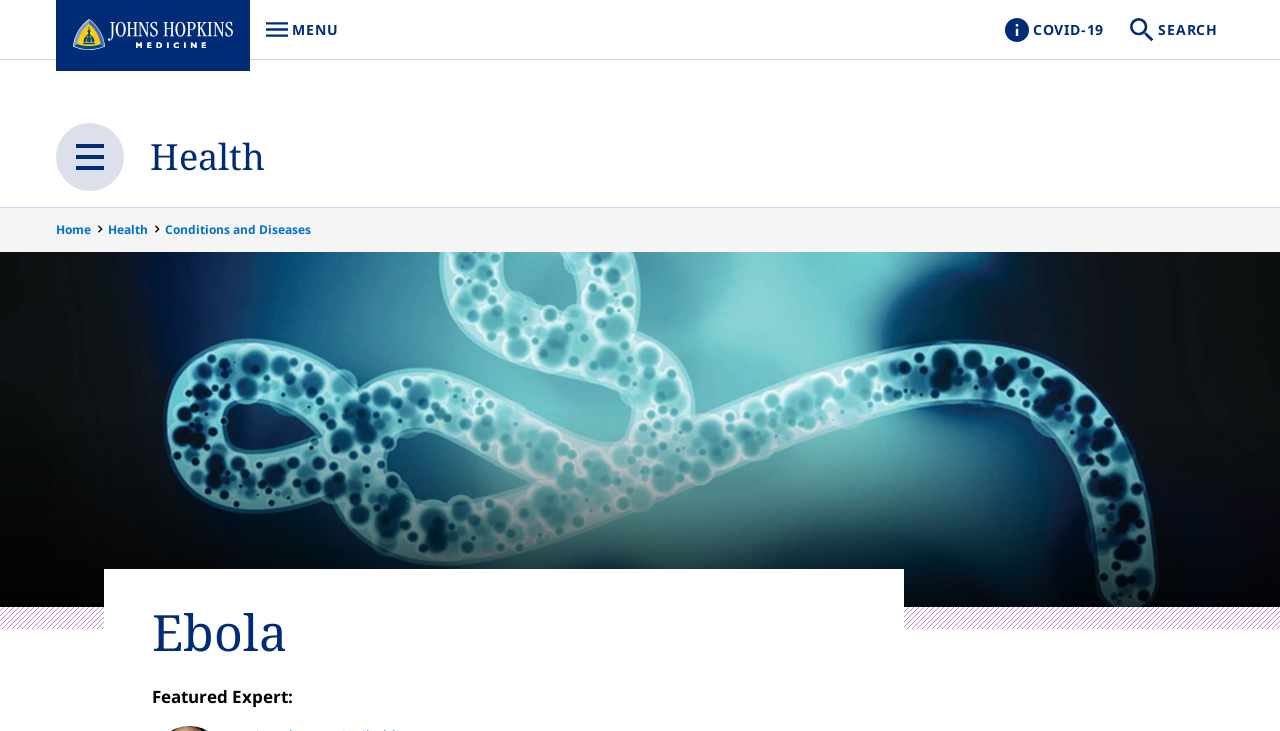Using the description "Johns Hopkins Medicine Menu", locate and provide the bounding box of the UI element.

[0.195, 0.0, 0.269, 0.081]